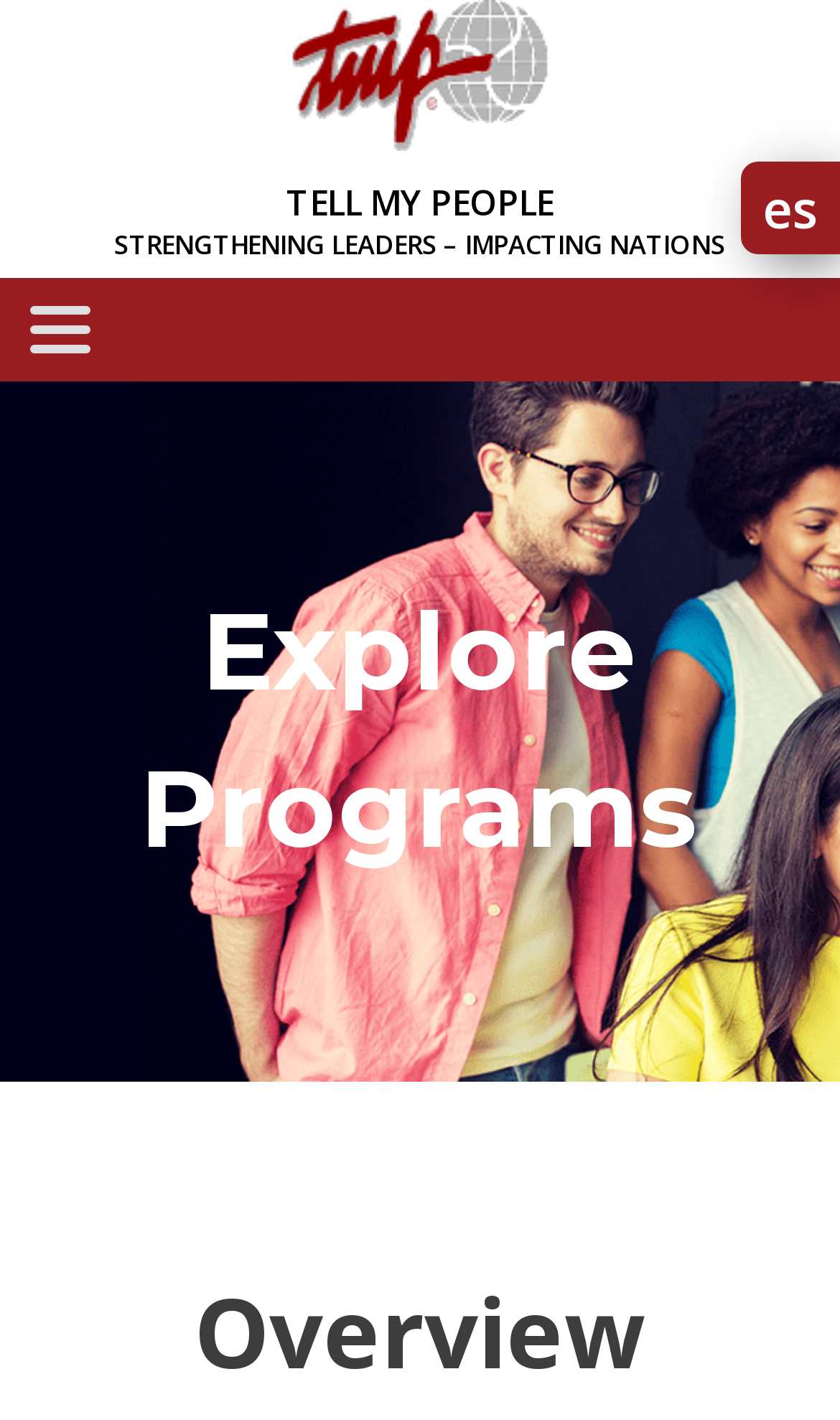Give an in-depth explanation of the webpage layout and content.

The webpage is titled "Explore Programs – Tell My People" and features a prominent heading with the same title at the top. Below the title, there is a small image with the caption "Tell My People" positioned to the left, accompanied by a link with the same text. To the right of the image, there is a static text "TELL MY PEOPLE" in a larger font size.

Further down, there is a static text "STRENGTHENING LEADERS – IMPACTING NATIONS" that spans across most of the page width. Below this text, there is a link with no text content, positioned at the top-left corner of the page.

The main content of the page is divided into sections, with a heading "Overview" located at the bottom of the page. Above the "Overview" section, there is a large block of text titled "Explore Programs", which takes up most of the page width.

At the top-right corner of the page, there is a link labeled "es", which appears to be a language selection option.